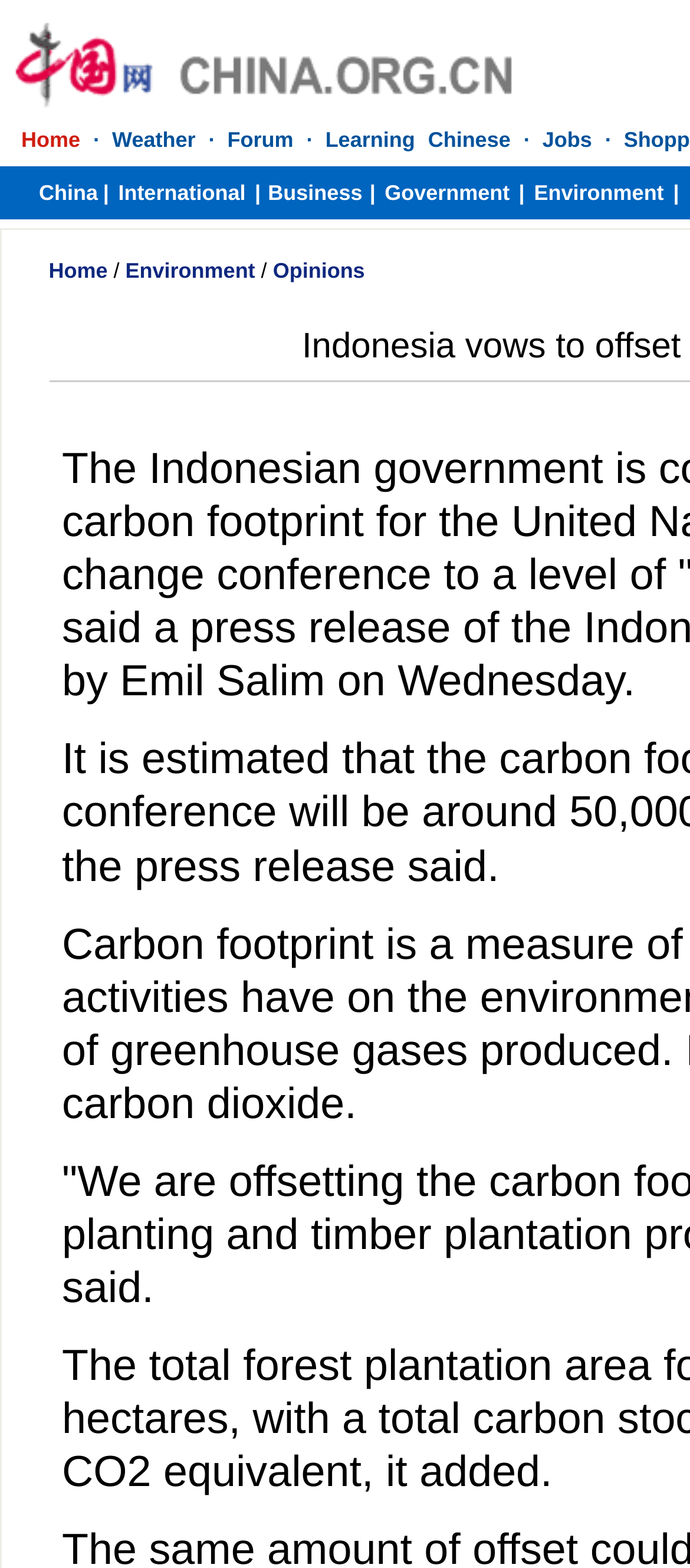Identify the bounding box coordinates of the element to click to follow this instruction: 'Check the Weather'. Ensure the coordinates are four float values between 0 and 1, provided as [left, top, right, bottom].

[0.162, 0.081, 0.283, 0.096]